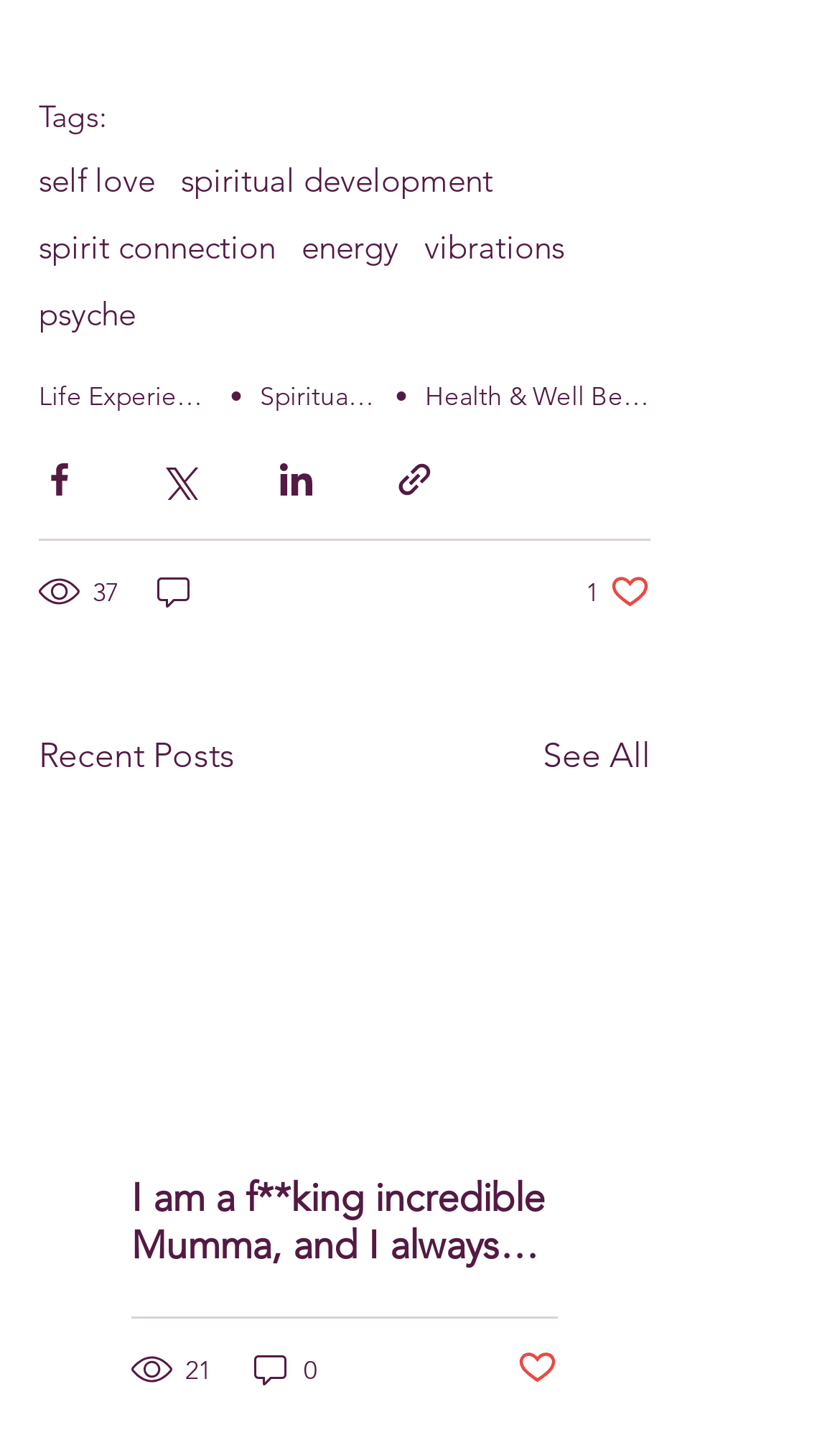What is the number of views for the first post?
Please analyze the image and answer the question with as much detail as possible.

I looked at the text next to the 'views' icon under the first post, which says '37 views'. Therefore, the number of views for the first post is 37.